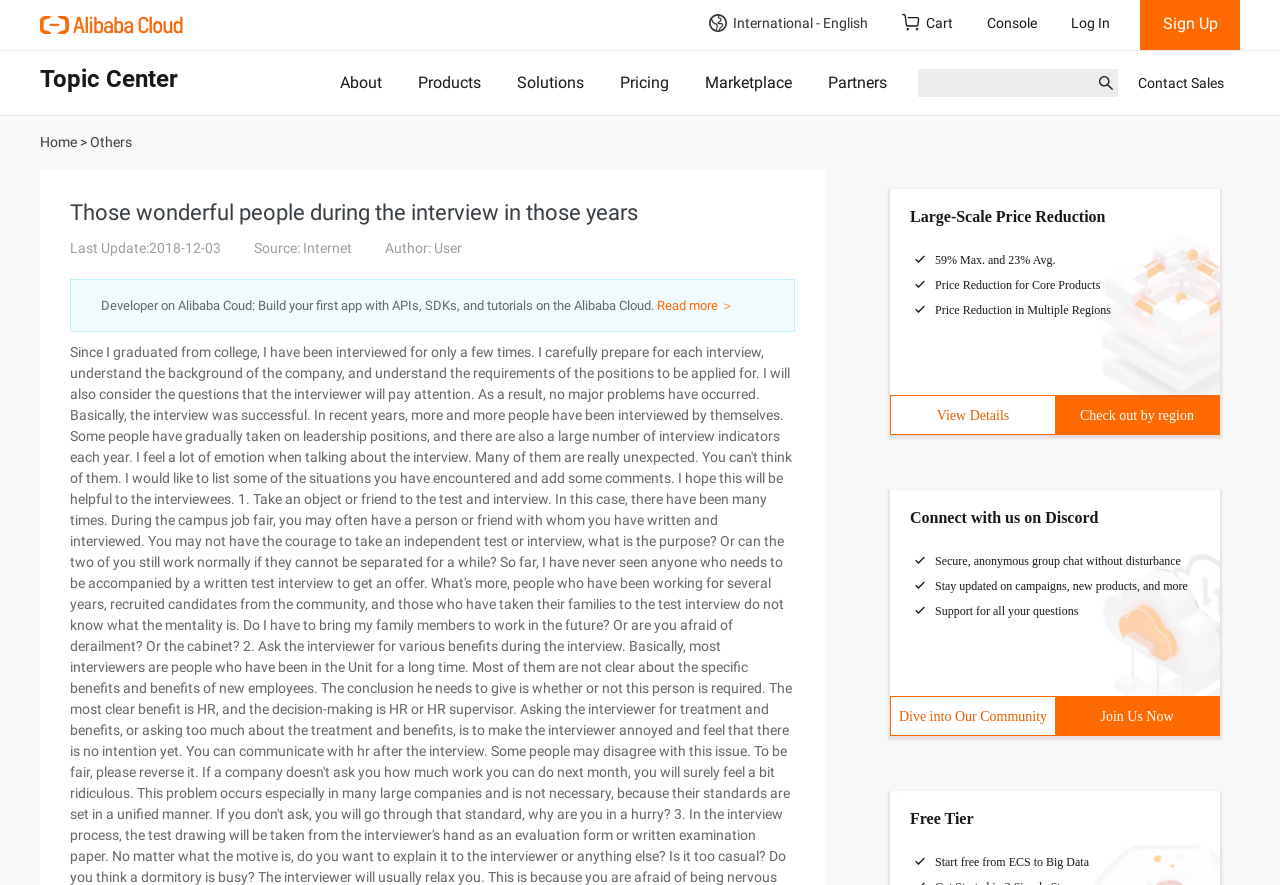Bounding box coordinates are to be given in the format (top-left x, top-left y, bottom-right x, bottom-right y). All values must be floating point numbers between 0 and 1. Provide the bounding box coordinate for the UI element described as: Console

[0.759, 0.0, 0.824, 0.056]